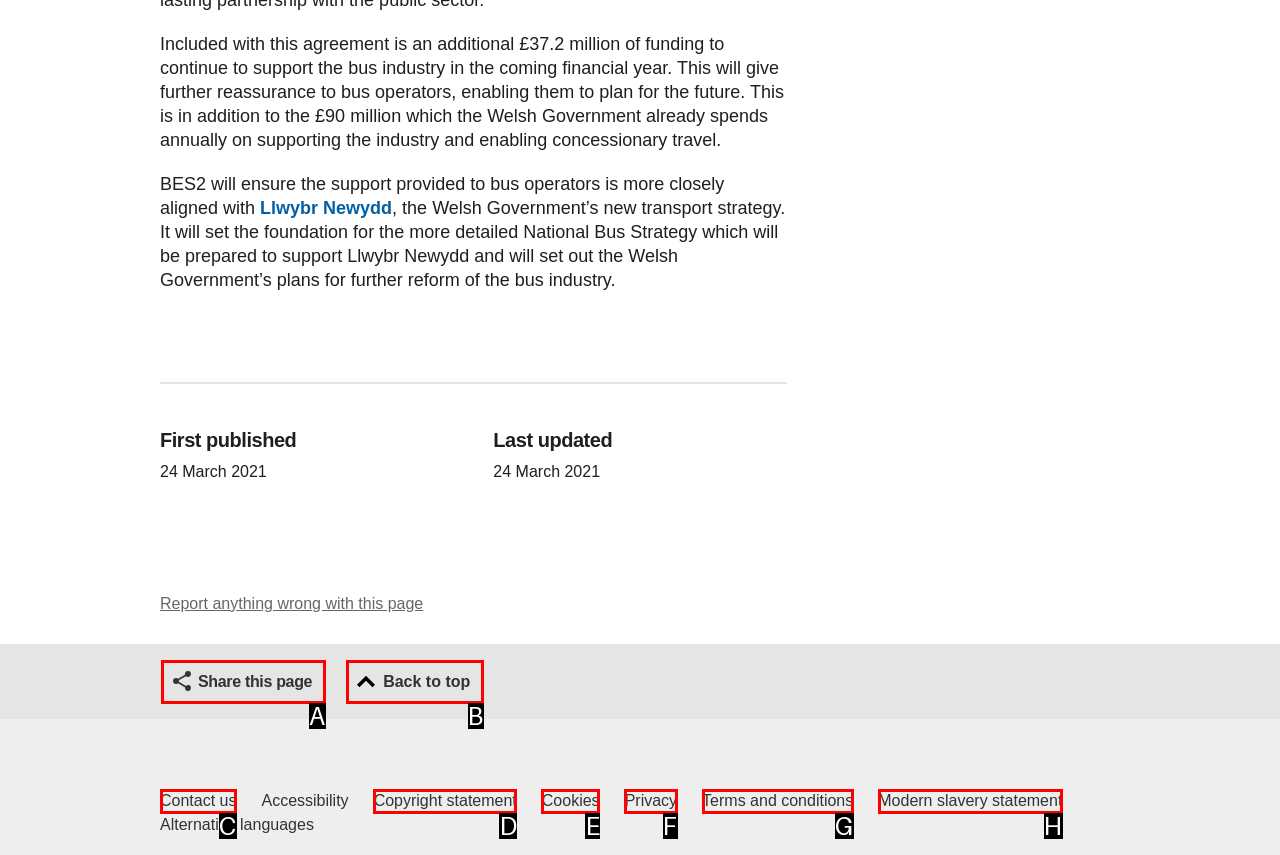Match the HTML element to the given description: Privacy
Indicate the option by its letter.

F